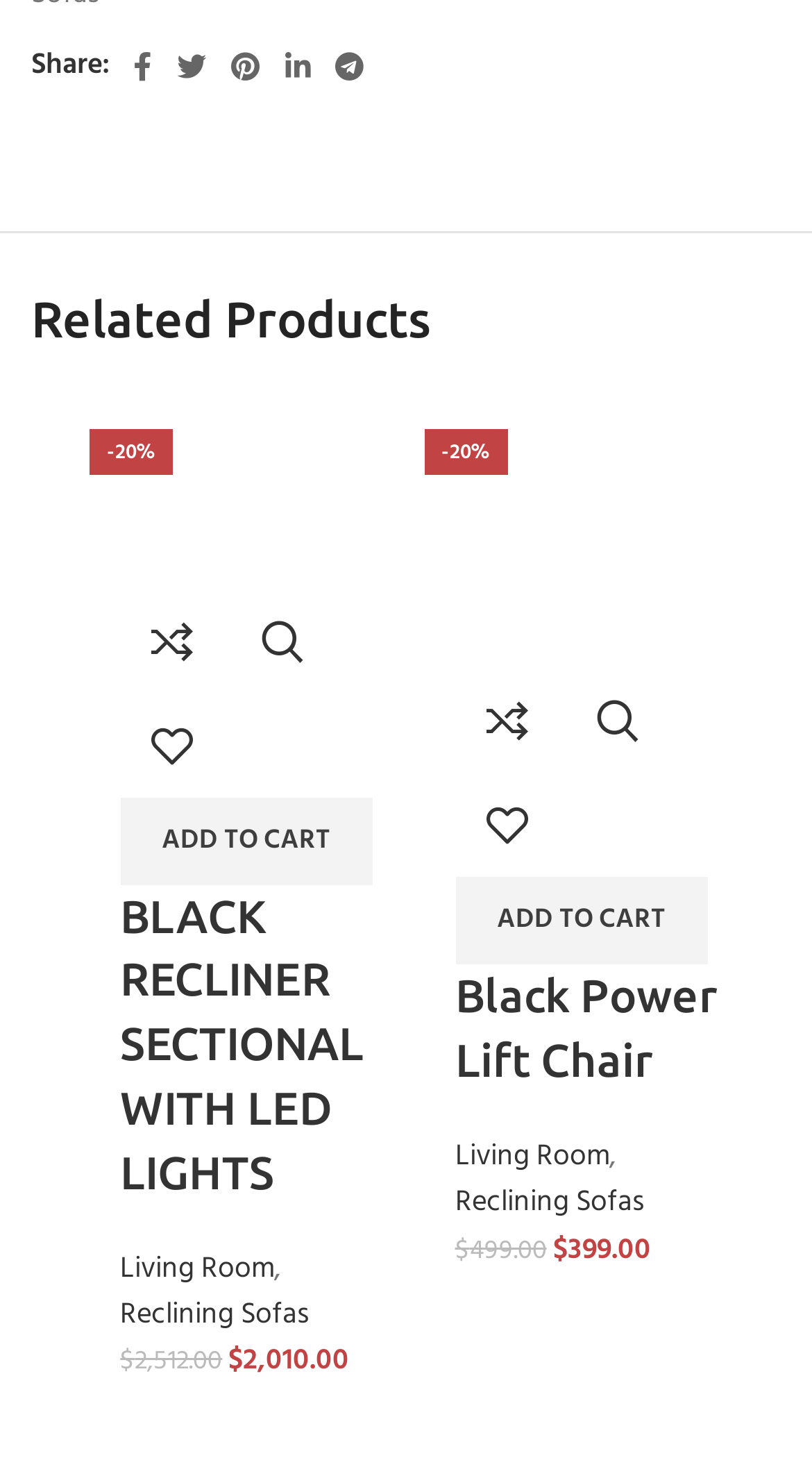Specify the bounding box coordinates of the area that needs to be clicked to achieve the following instruction: "Add Black RECLINER SECTIONAL WITH LED LIGHTS to cart".

[0.148, 0.54, 0.458, 0.599]